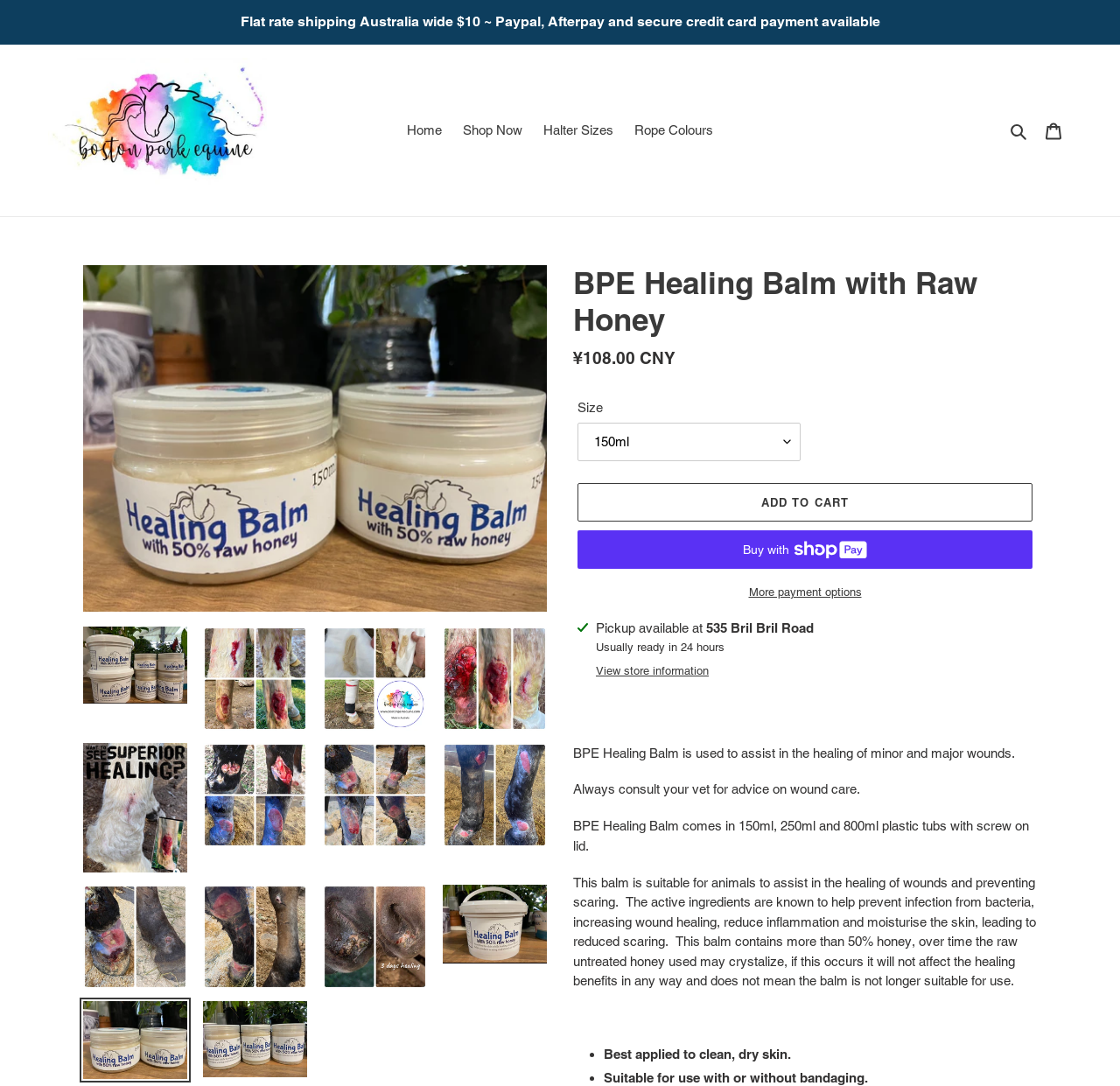Please find and report the bounding box coordinates of the element to click in order to perform the following action: "Read the blog post about 5 Tips to Secure a Corporate Job Post-Graduation". The coordinates should be expressed as four float numbers between 0 and 1, in the format [left, top, right, bottom].

None